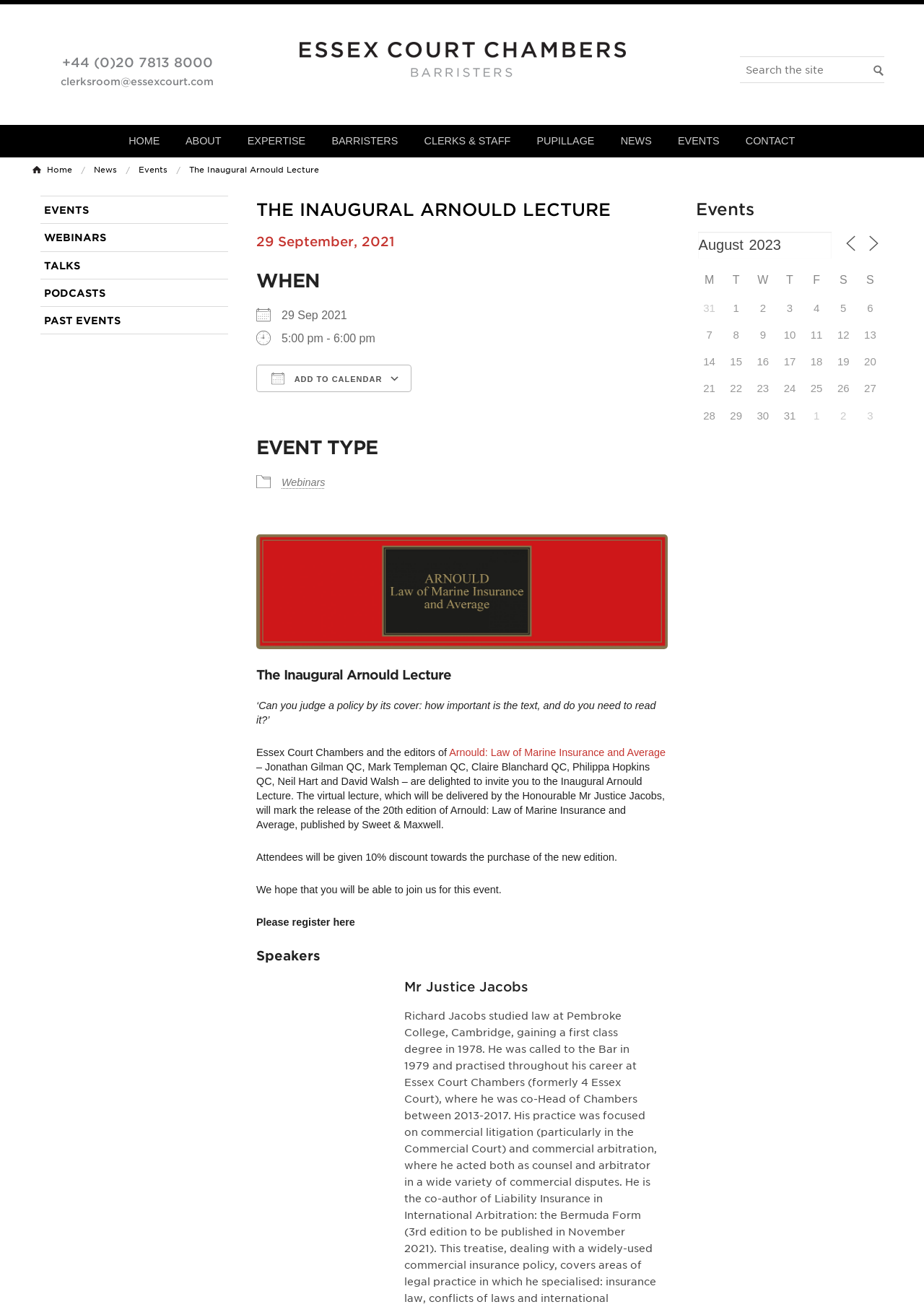Indicate the bounding box coordinates of the element that must be clicked to execute the instruction: "Search the site". The coordinates should be given as four float numbers between 0 and 1, i.e., [left, top, right, bottom].

[0.801, 0.043, 0.957, 0.064]